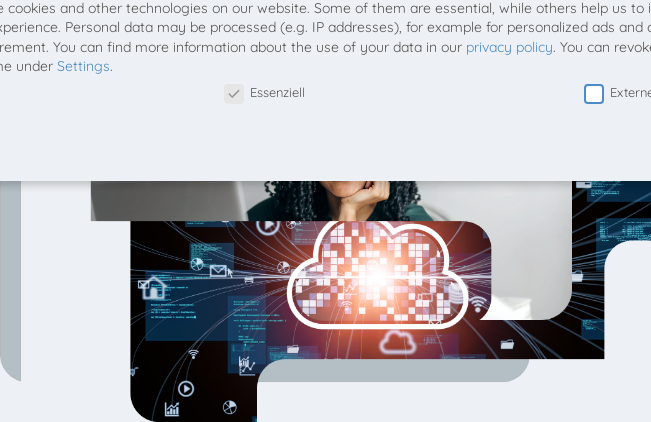Analyze the image and describe all the key elements you observe.

The image showcases a visually engaging representation of cloud technology, integrated with digital data management themes. It features a central cloud icon illuminated with a bright, radiating light, symbolizing data flow and connectivity. Surrounding the cloud are various digital icons, such as folders and graphs, which emphasize the themes of data migration, archiving, and management.

In the background, there is a woman thoughtfully considering her options, reflecting the human aspect of technology and decision-making in the digital landscape. Above the image, there are prompts regarding the use of cookies and personal data on the website, highlighting the importance of user consent in the digital age. The layout suggests a focus on innovative solutions for enterprise content management and collaboration, aligning with the broader themes of digital transformation and data handling.